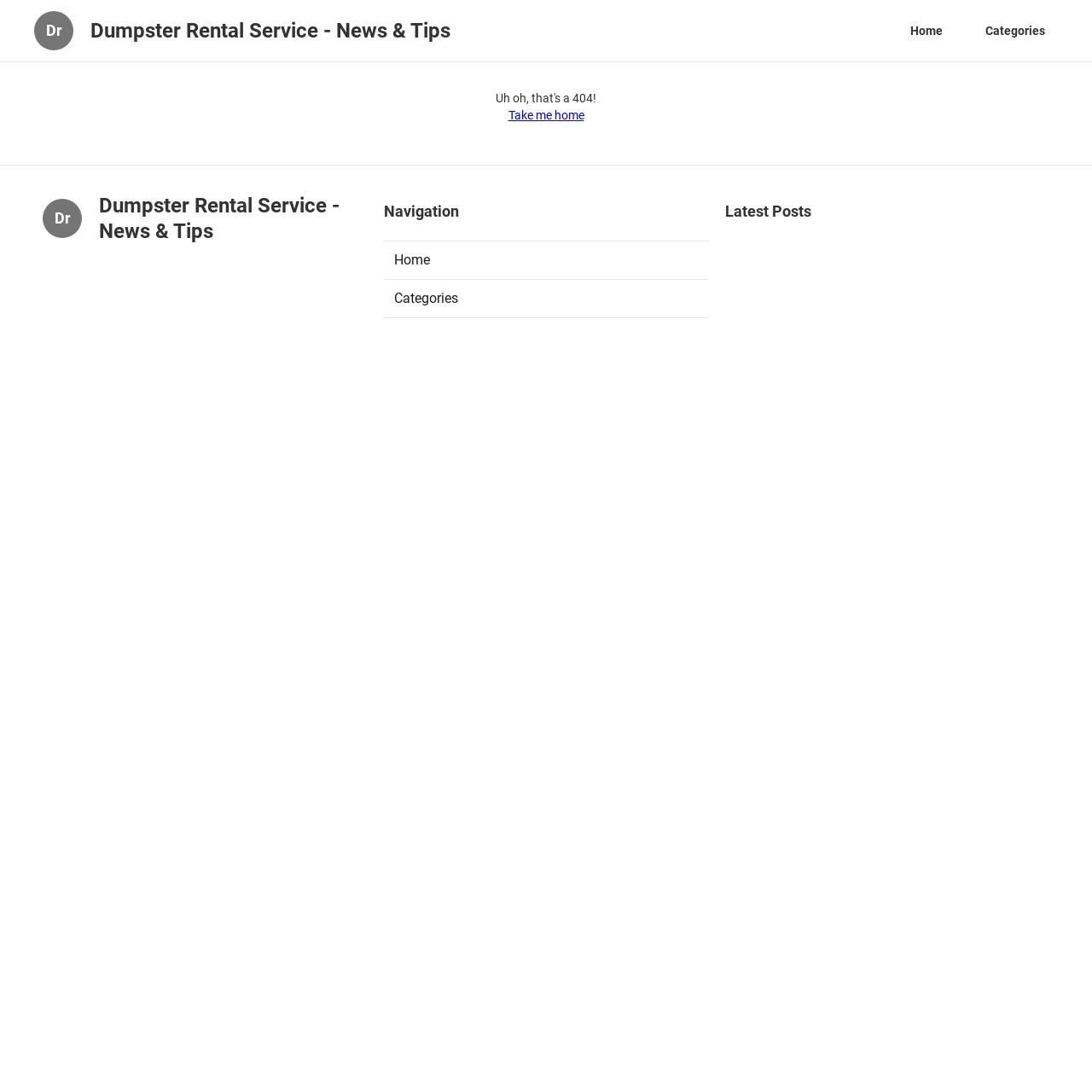Please provide the bounding box coordinate of the region that matches the element description: Home. Coordinates should be in the format (top-left x, top-left y, bottom-right x, bottom-right y) and all values should be between 0 and 1.

[0.352, 0.22, 0.648, 0.256]